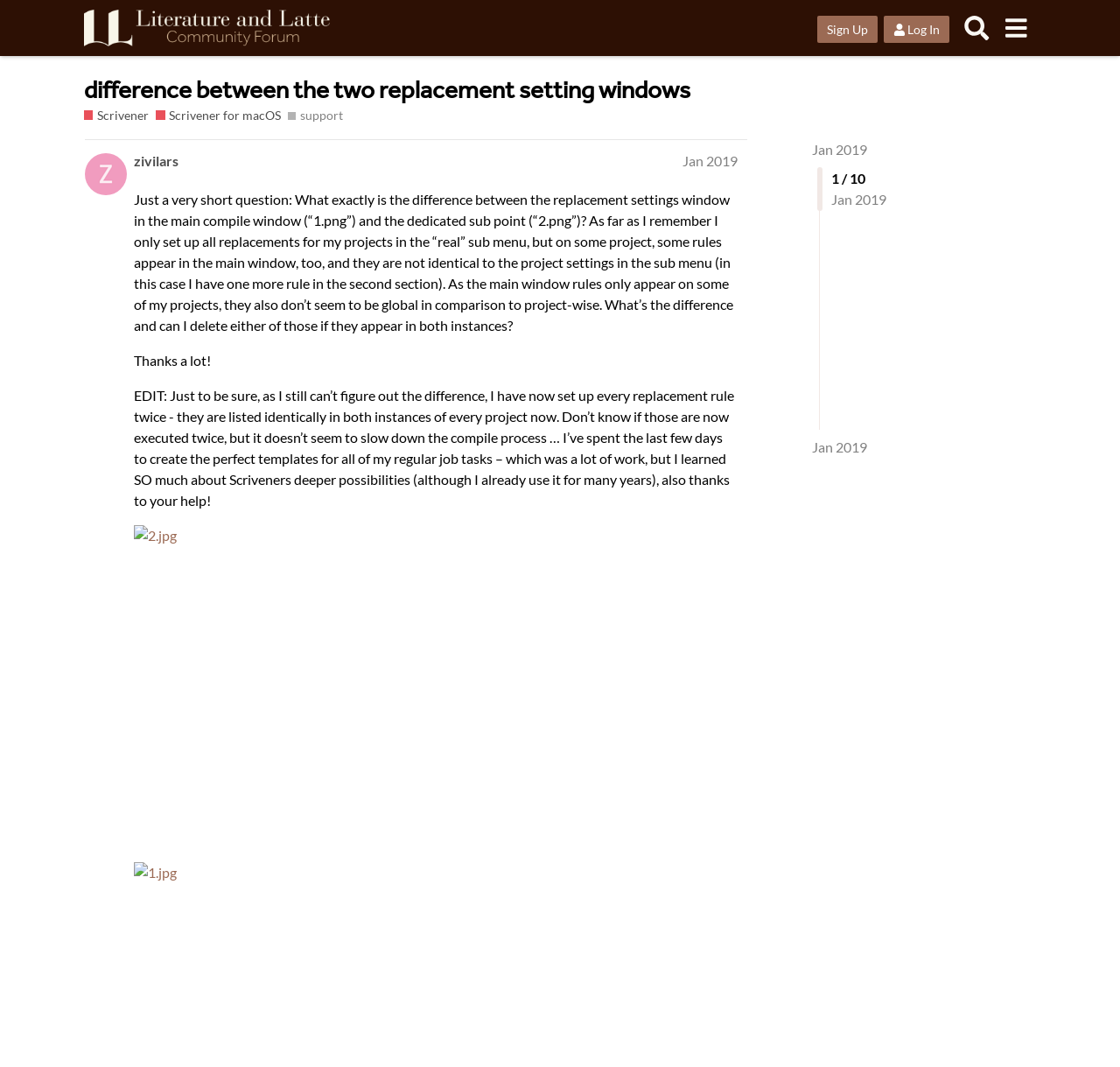Locate the bounding box of the user interface element based on this description: "alt="Literature & Latte Forums"".

[0.075, 0.009, 0.297, 0.044]